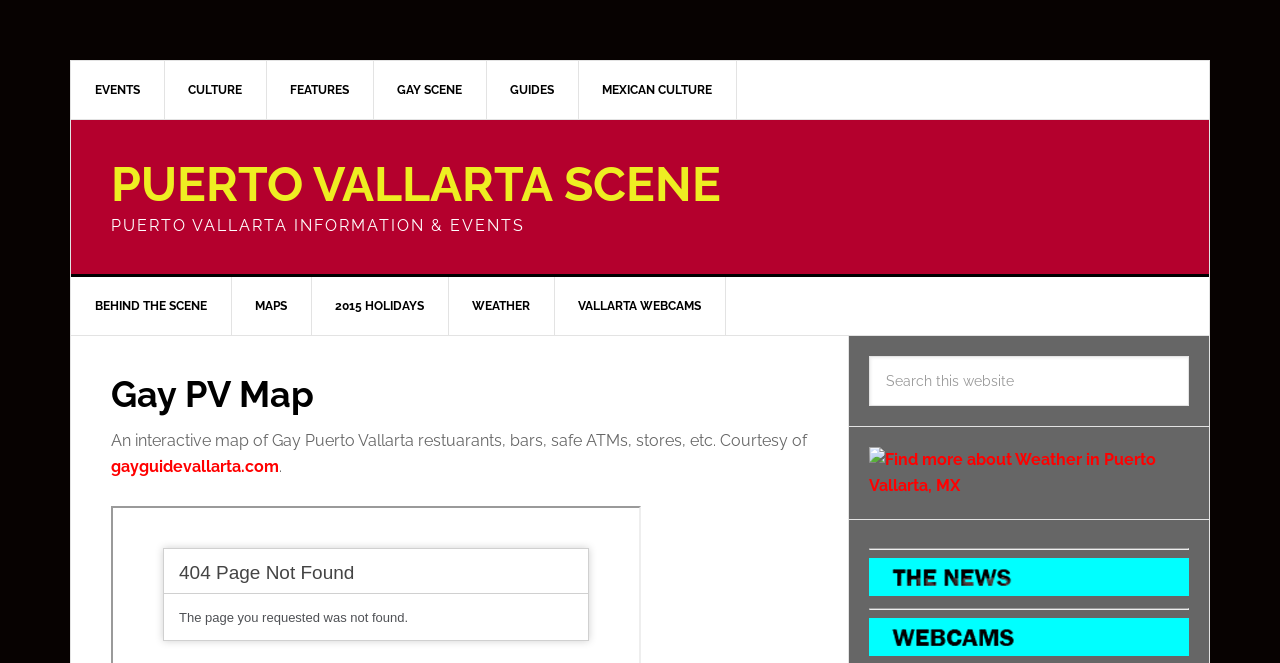Identify the bounding box coordinates of the specific part of the webpage to click to complete this instruction: "View Puerto Vallarta Scene".

[0.087, 0.235, 0.563, 0.32]